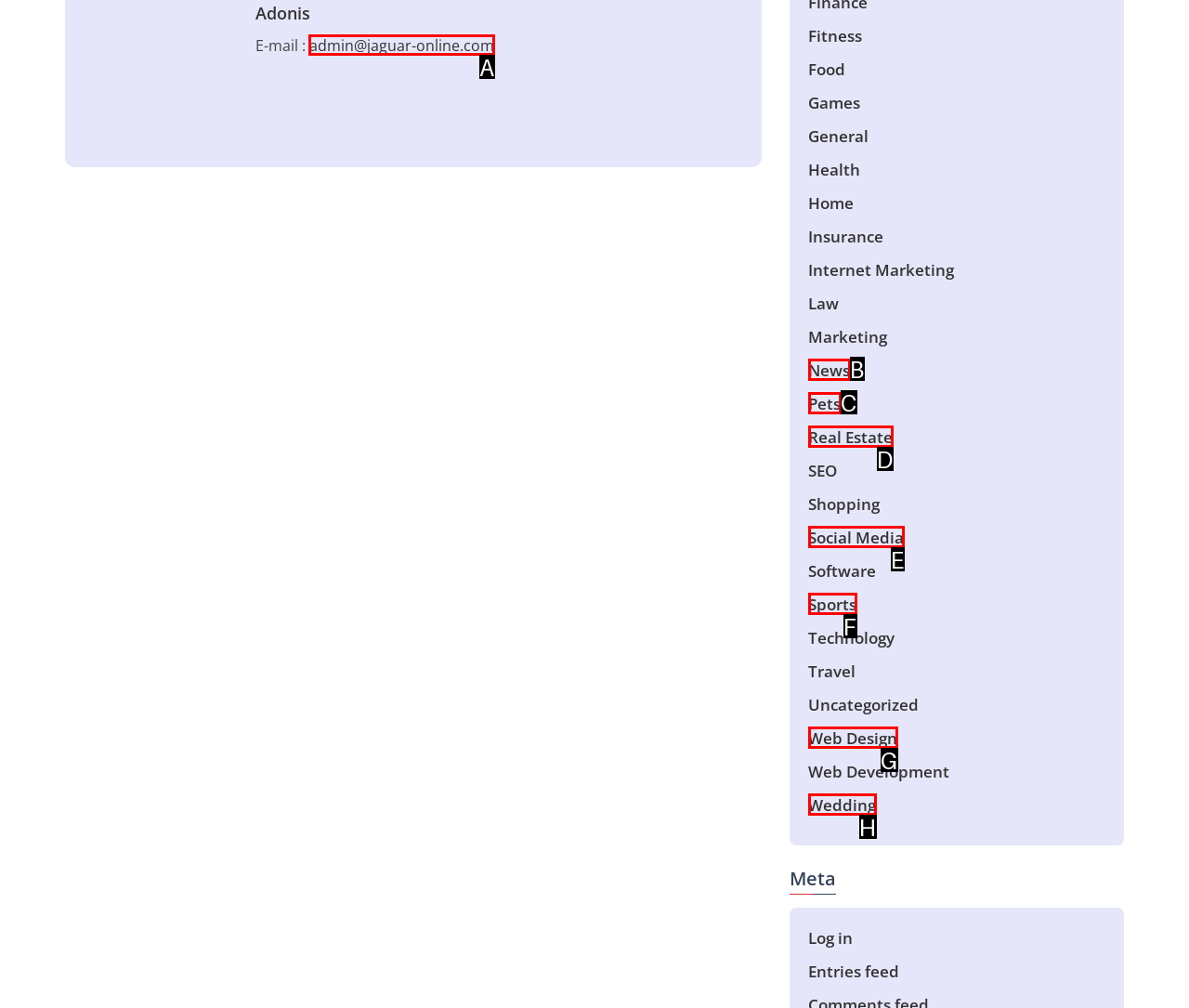Which UI element's letter should be clicked to achieve the task: Visit the admin email
Provide the letter of the correct choice directly.

A